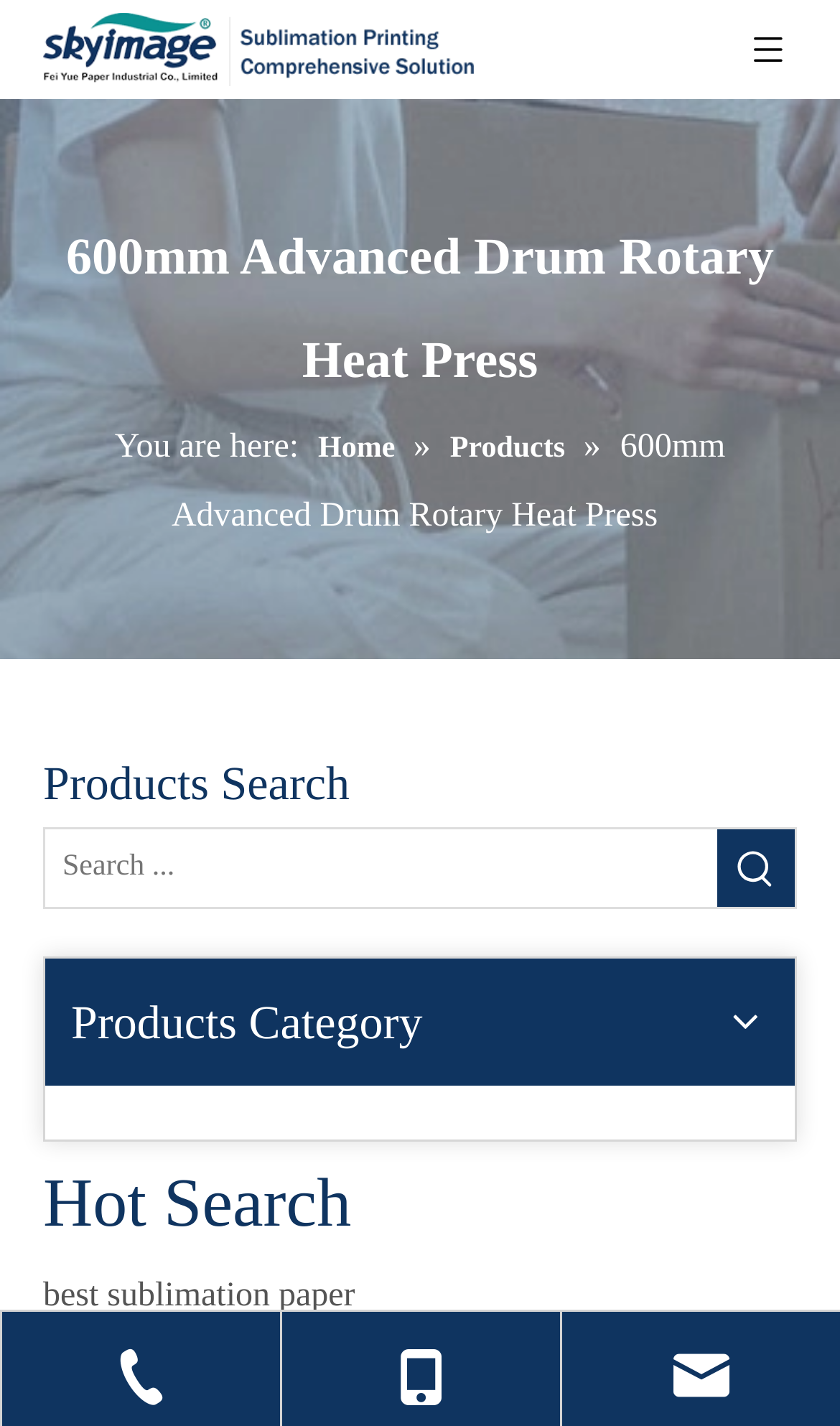Please mark the clickable region by giving the bounding box coordinates needed to complete this instruction: "Click the 'dye sublimation paper' link".

[0.051, 0.936, 0.416, 0.962]